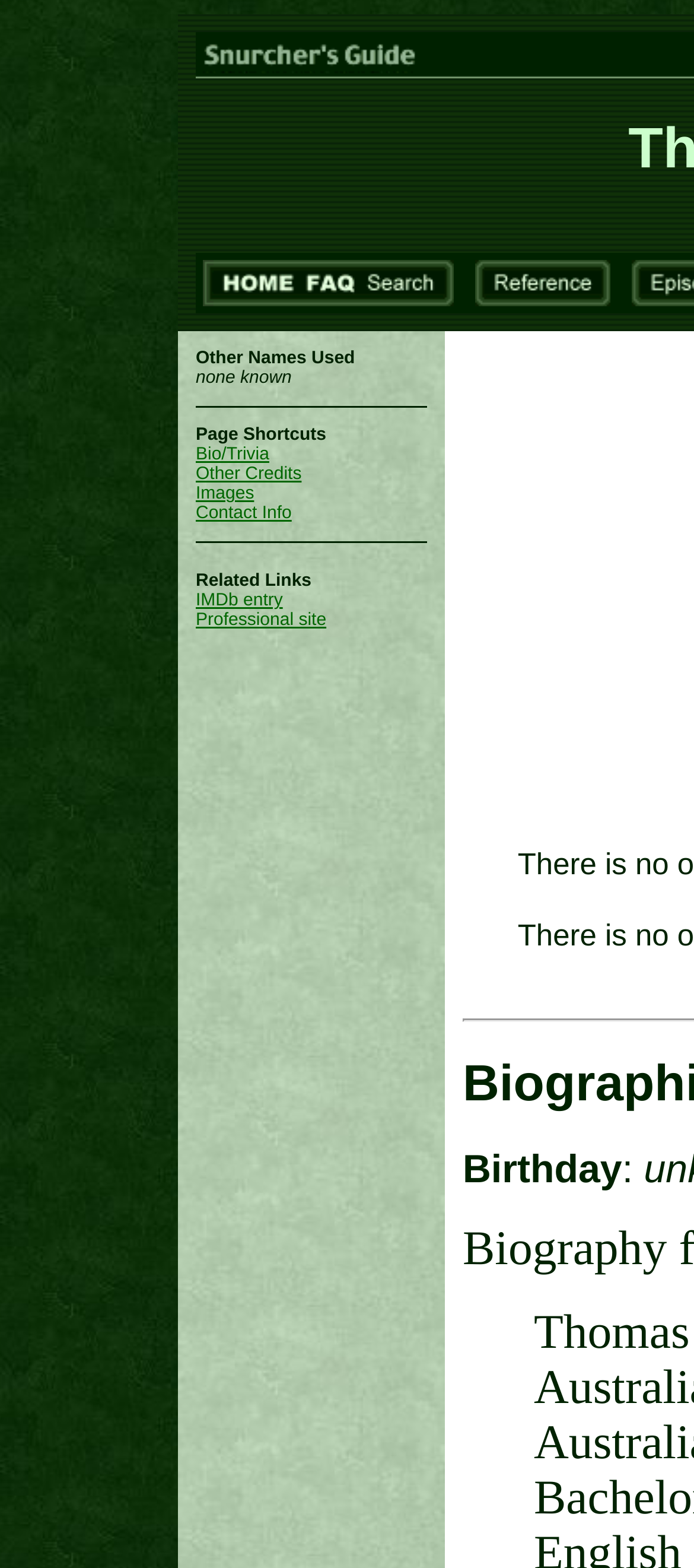Using the webpage screenshot, find the UI element described by Images. Provide the bounding box coordinates in the format (top-left x, top-left y, bottom-right x, bottom-right y), ensuring all values are floating point numbers between 0 and 1.

[0.282, 0.309, 0.366, 0.321]